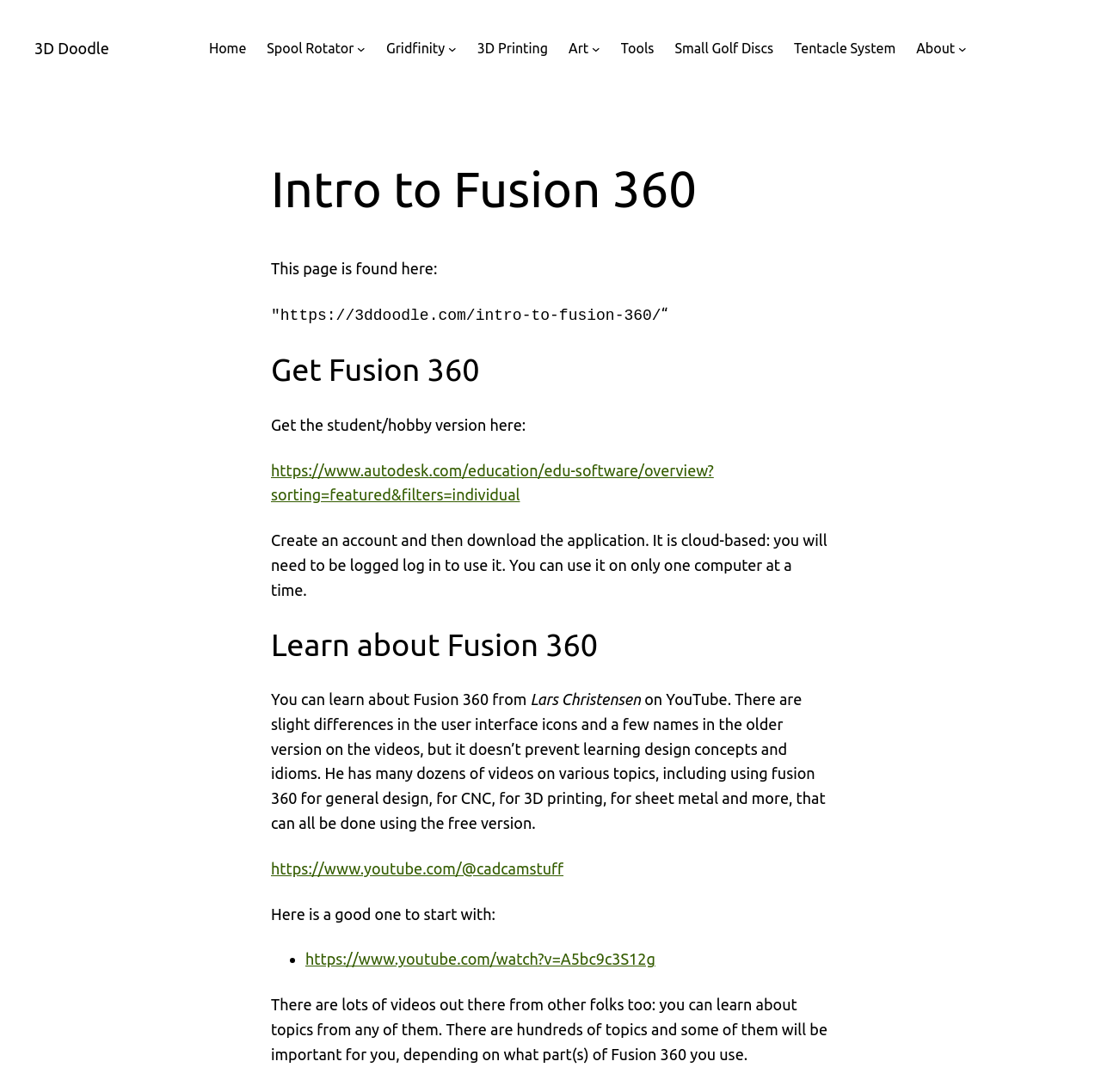Highlight the bounding box coordinates of the region I should click on to meet the following instruction: "Click on the 'Home' link".

[0.19, 0.034, 0.224, 0.054]